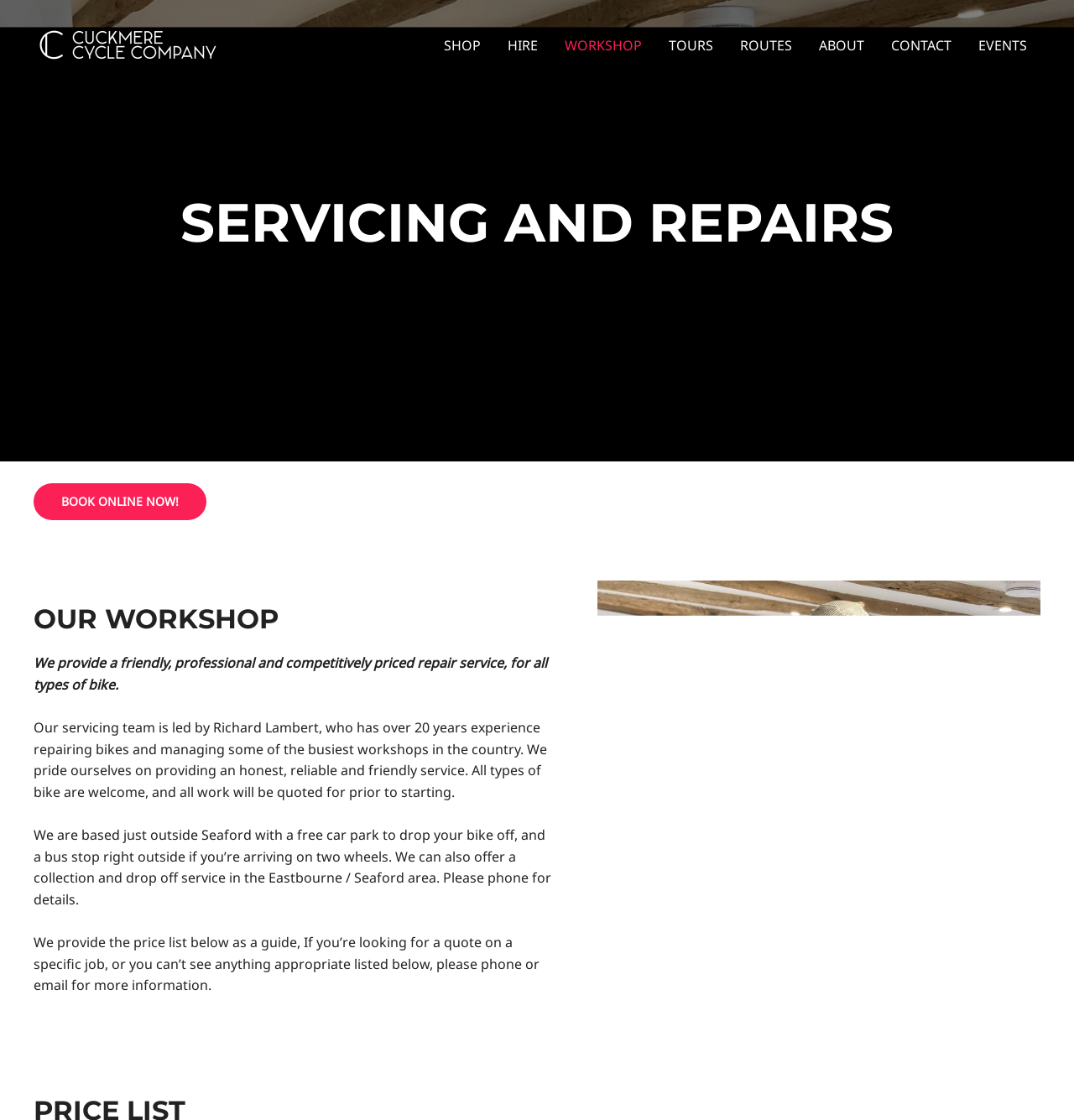Show me the bounding box coordinates of the clickable region to achieve the task as per the instruction: "Click on the 'BOOK ONLINE NOW!' link".

[0.031, 0.431, 0.192, 0.464]